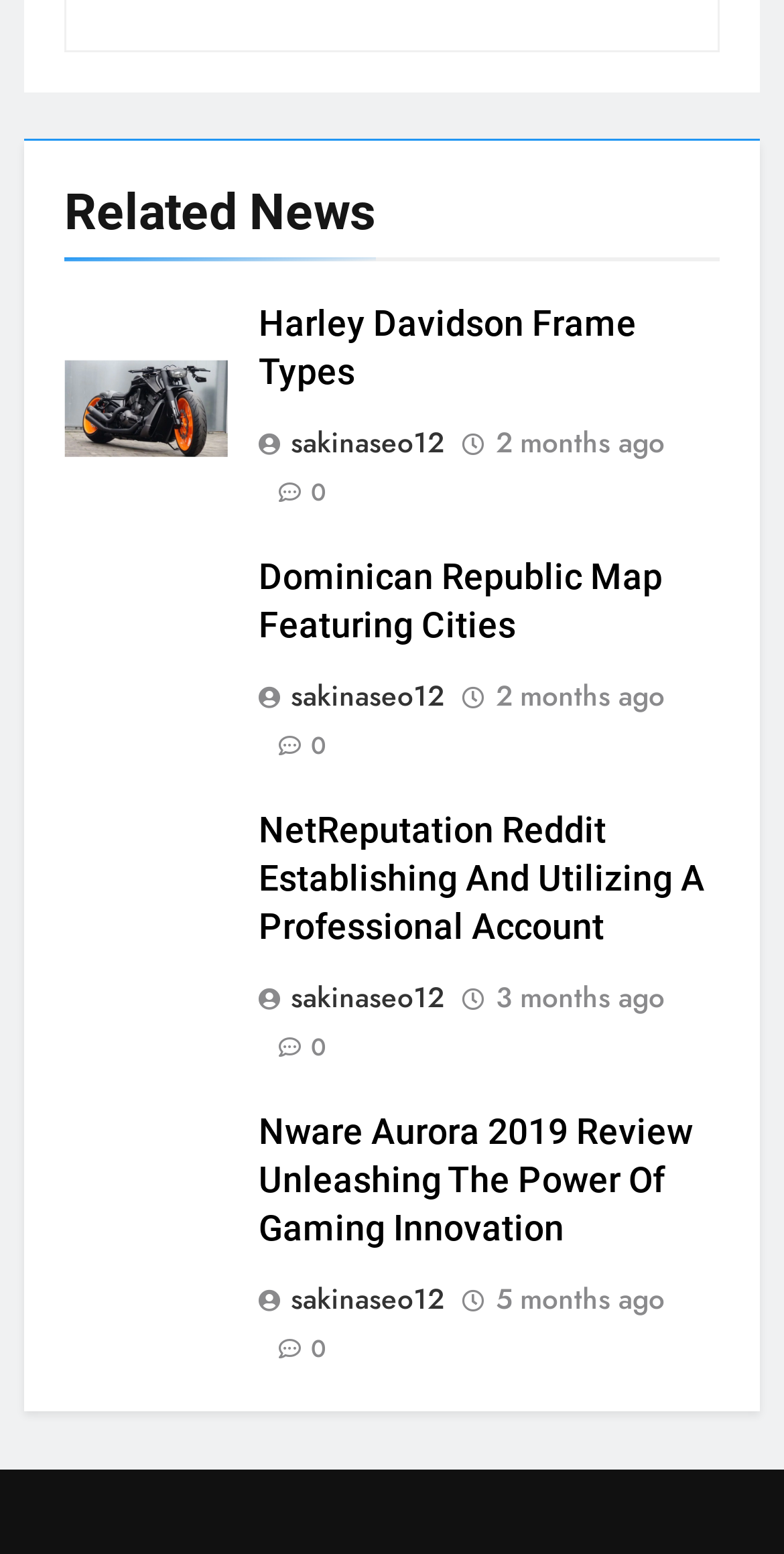Please determine the bounding box coordinates of the section I need to click to accomplish this instruction: "View the Caged Sun playmat details".

None